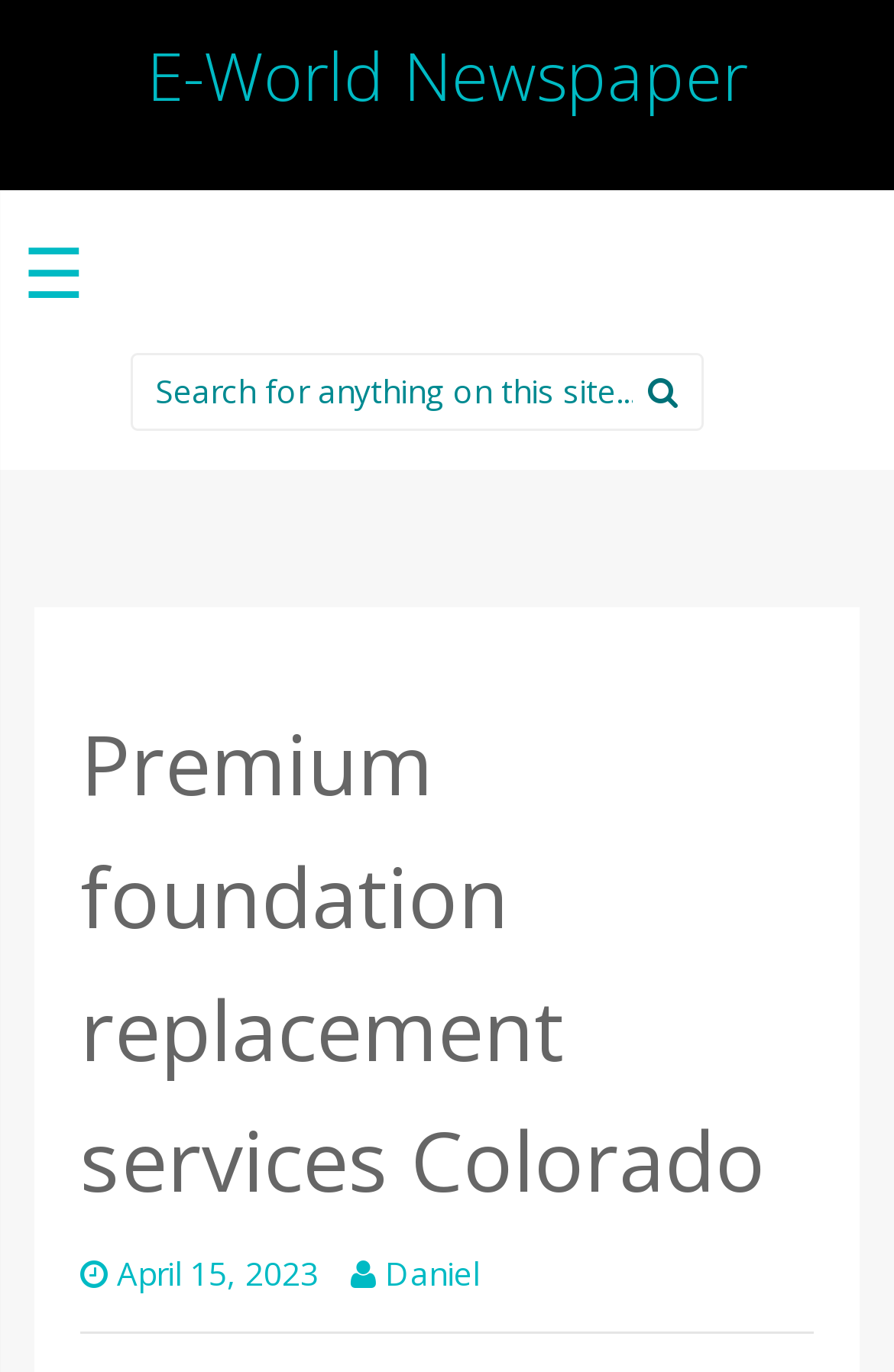Given the description "April 15, 2023May 7, 2023", determine the bounding box of the corresponding UI element.

[0.131, 0.912, 0.356, 0.943]